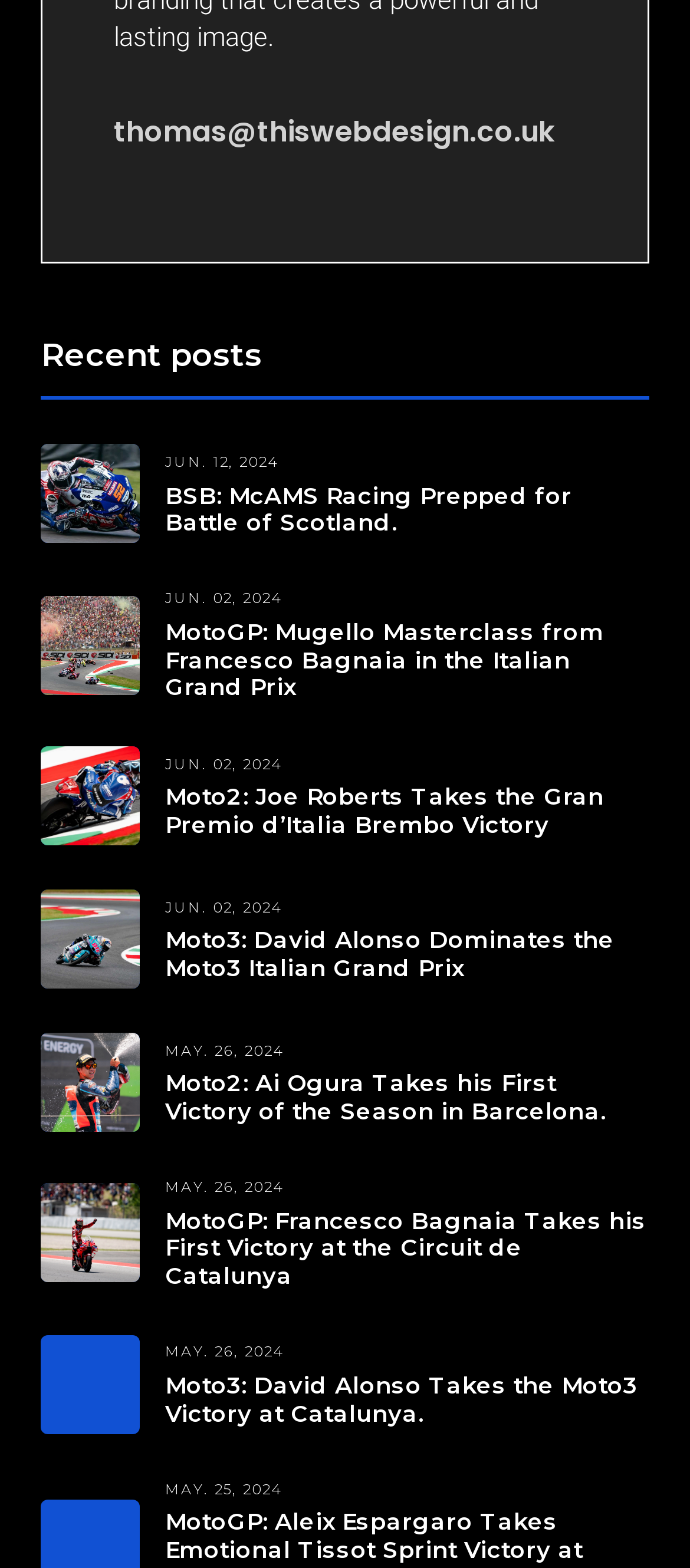Provide the bounding box coordinates of the area you need to click to execute the following instruction: "read article about BSB: McAMS Racing Prepped for Battle of Scotland".

[0.24, 0.288, 0.94, 0.343]